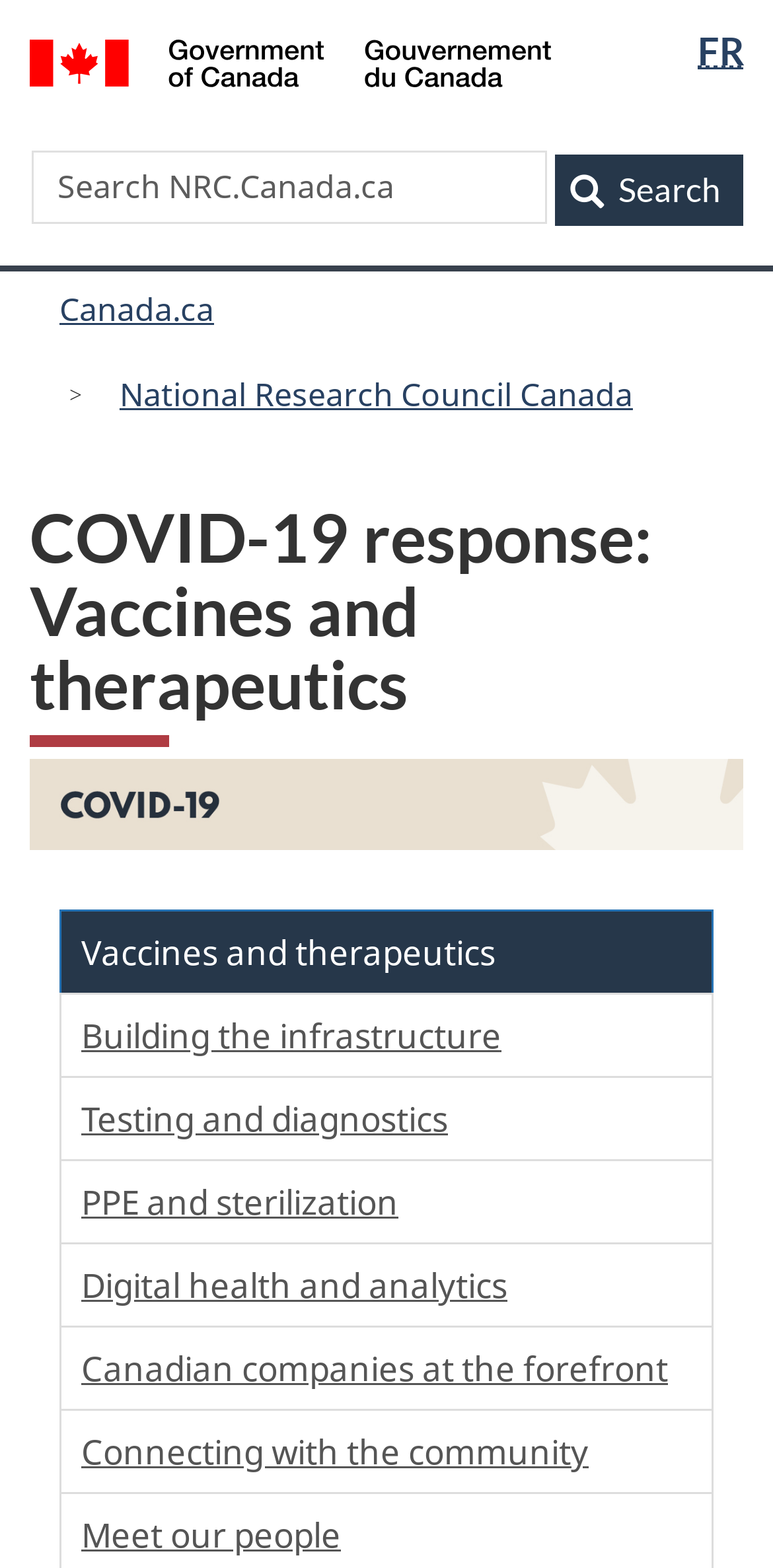Based on the element description, predict the bounding box coordinates (top-left x, top-left y, bottom-right x, bottom-right y) for the UI element in the screenshot: / Gouvernement du Canada

[0.038, 0.013, 0.712, 0.064]